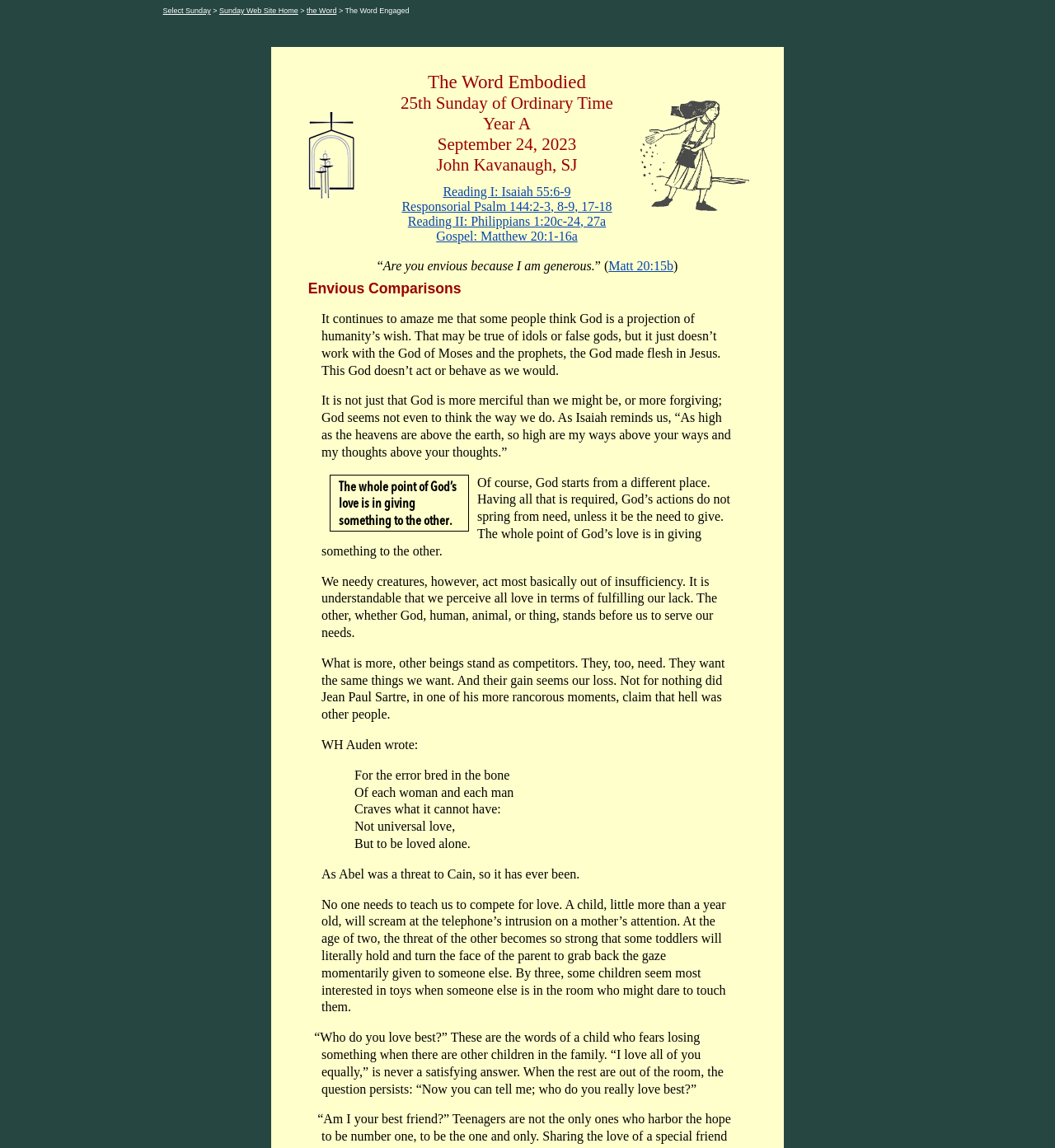Locate the bounding box coordinates of the element to click to perform the following action: 'Read the Word'. The coordinates should be given as four float values between 0 and 1, in the form of [left, top, right, bottom].

[0.291, 0.006, 0.319, 0.019]